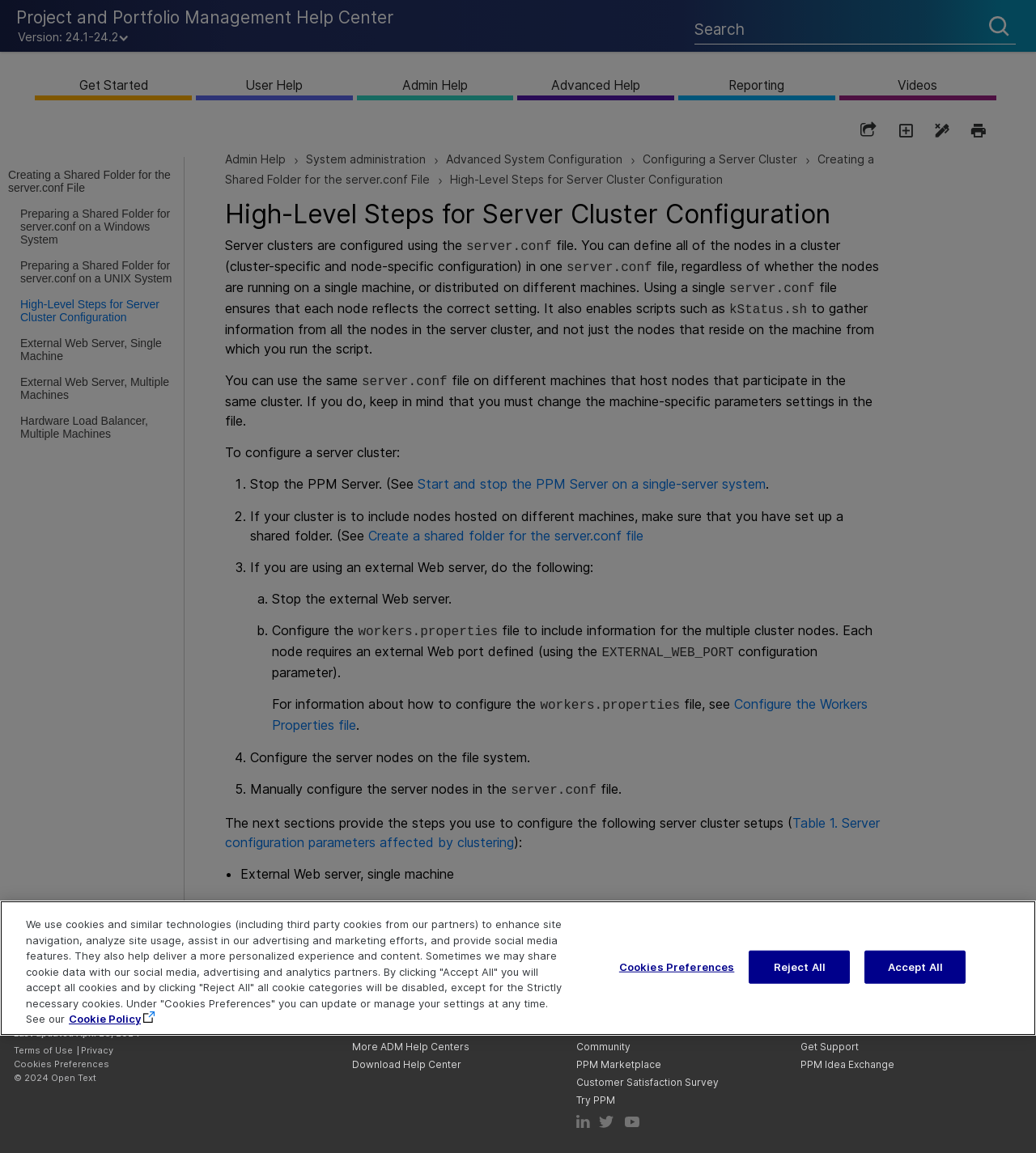Please specify the bounding box coordinates of the area that should be clicked to accomplish the following instruction: "View admin help topics". The coordinates should consist of four float numbers between 0 and 1, i.e., [left, top, right, bottom].

[0.344, 0.051, 0.496, 0.097]